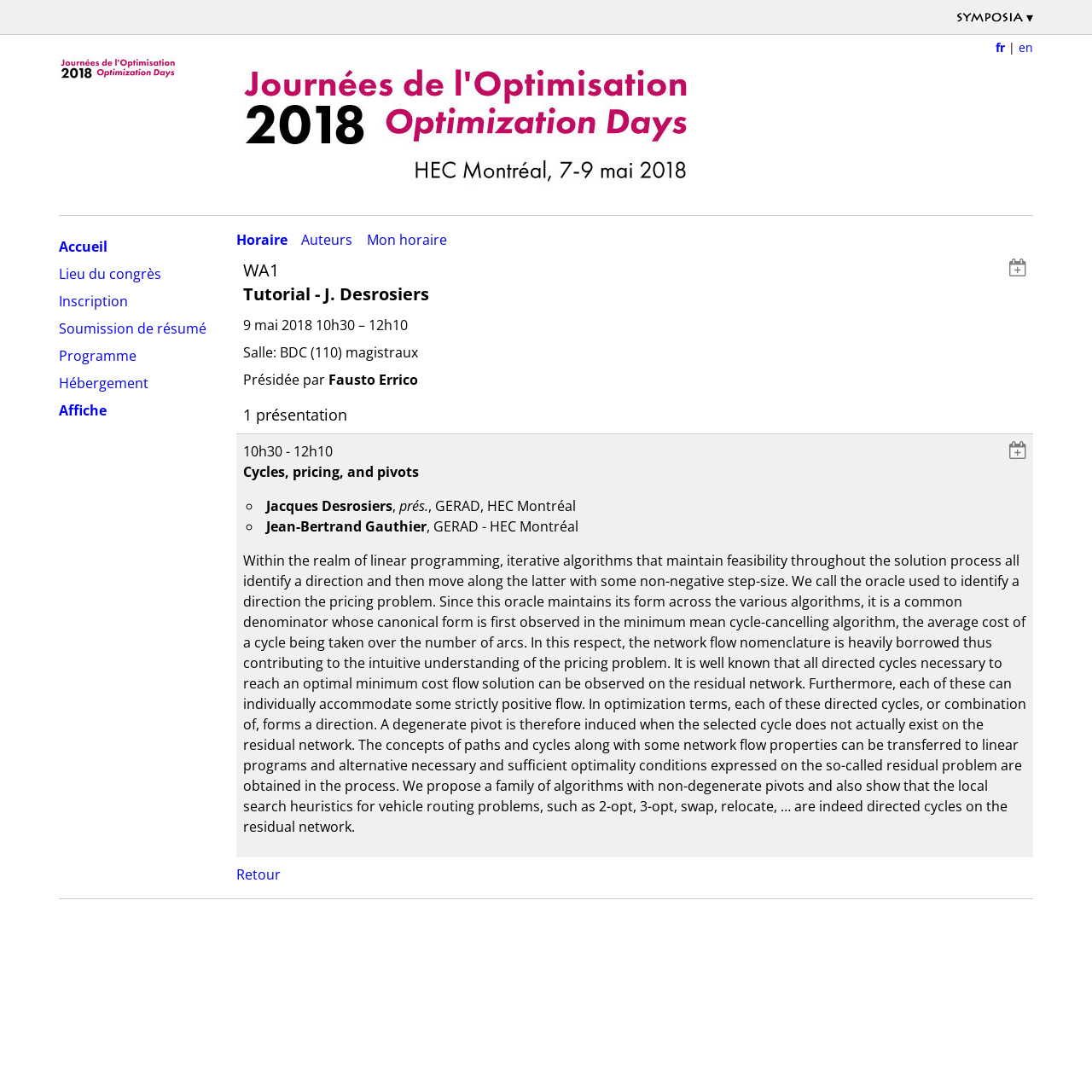Locate the bounding box coordinates of the area where you should click to accomplish the instruction: "Go back".

[0.216, 0.792, 0.257, 0.81]